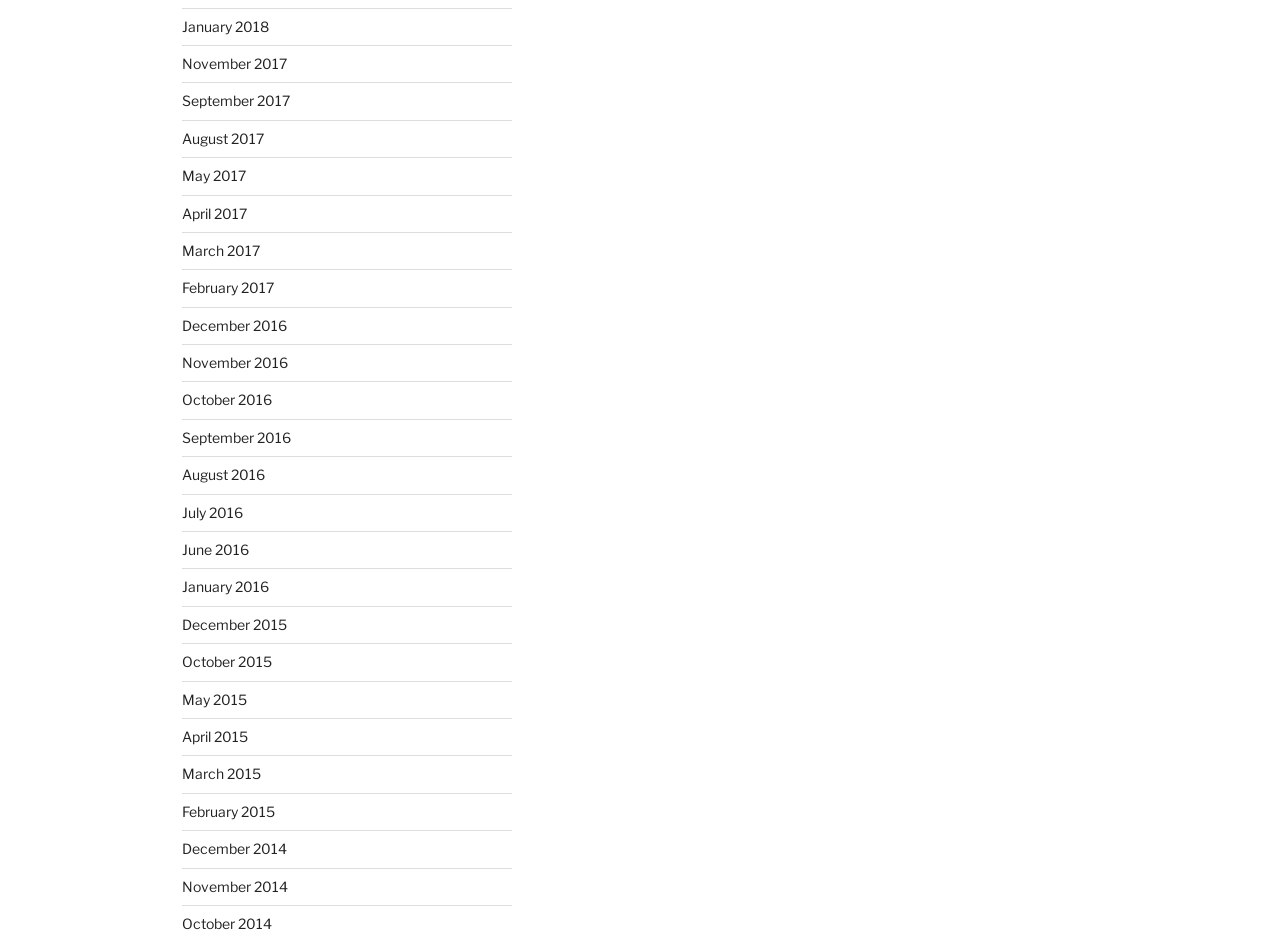What is the earliest month listed?
Kindly answer the question with as much detail as you can.

By examining the list of links, I found that the earliest month listed is December 2014, which is located at the bottom of the list.